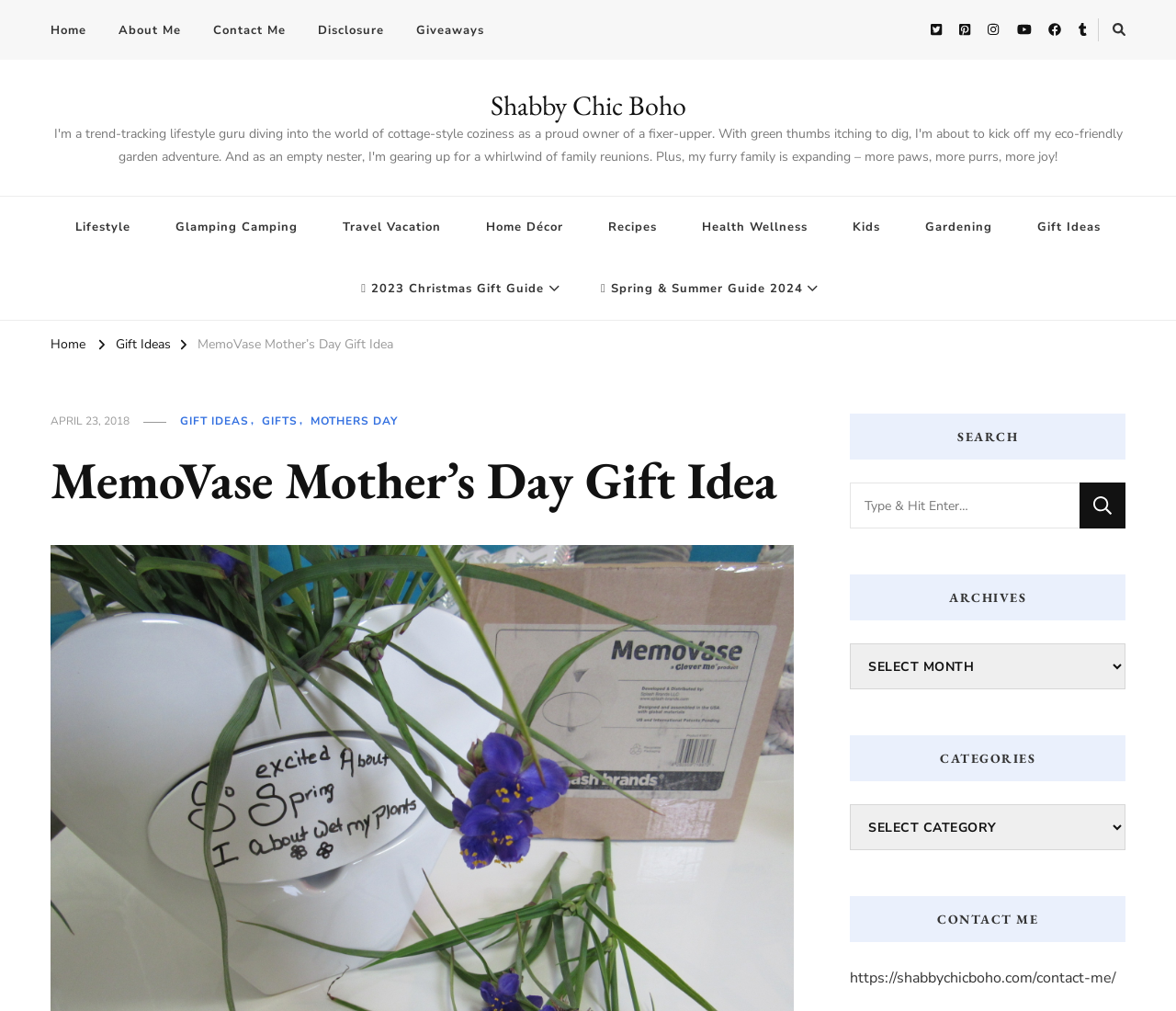Please provide the main heading of the webpage content.

MemoVase Mother’s Day Gift Idea